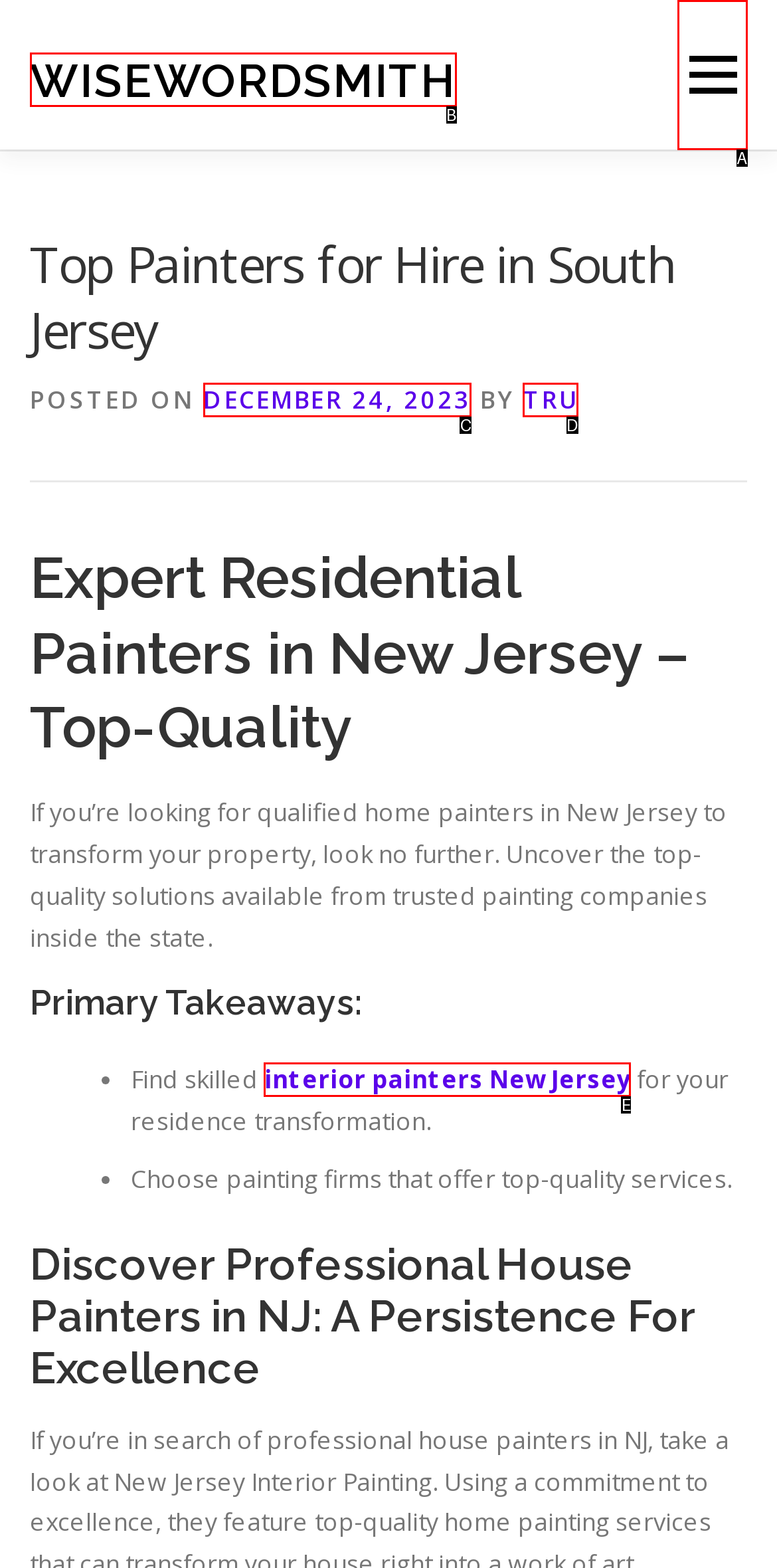From the given choices, determine which HTML element matches the description: Trespassers. Reply with the appropriate letter.

None